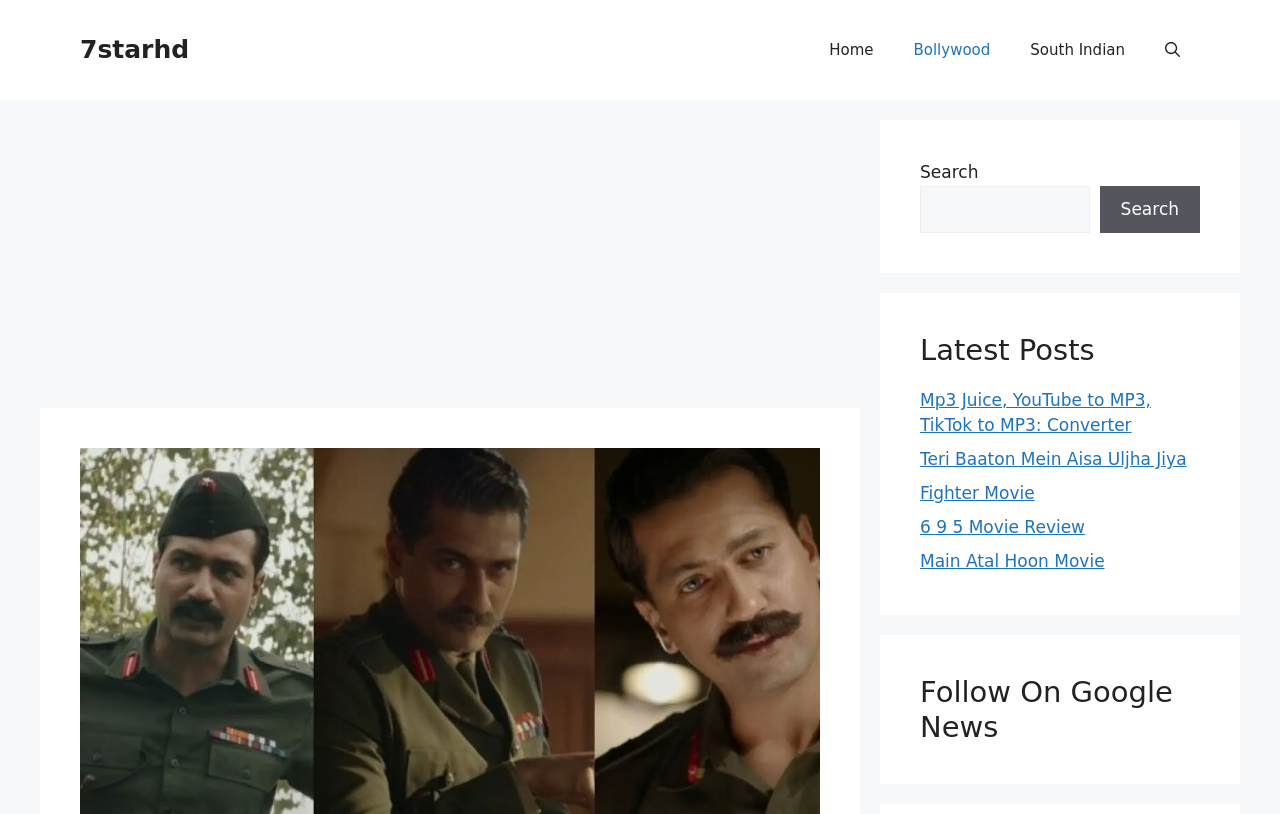What is the location of the navigation menu?
Based on the image, answer the question with as much detail as possible.

I determined the location of the navigation menu by looking at the bounding box coordinates of the navigation element. The coordinates [0.632, 0.025, 0.938, 0.098] suggest that the navigation menu is located in the top-right corner of the webpage.